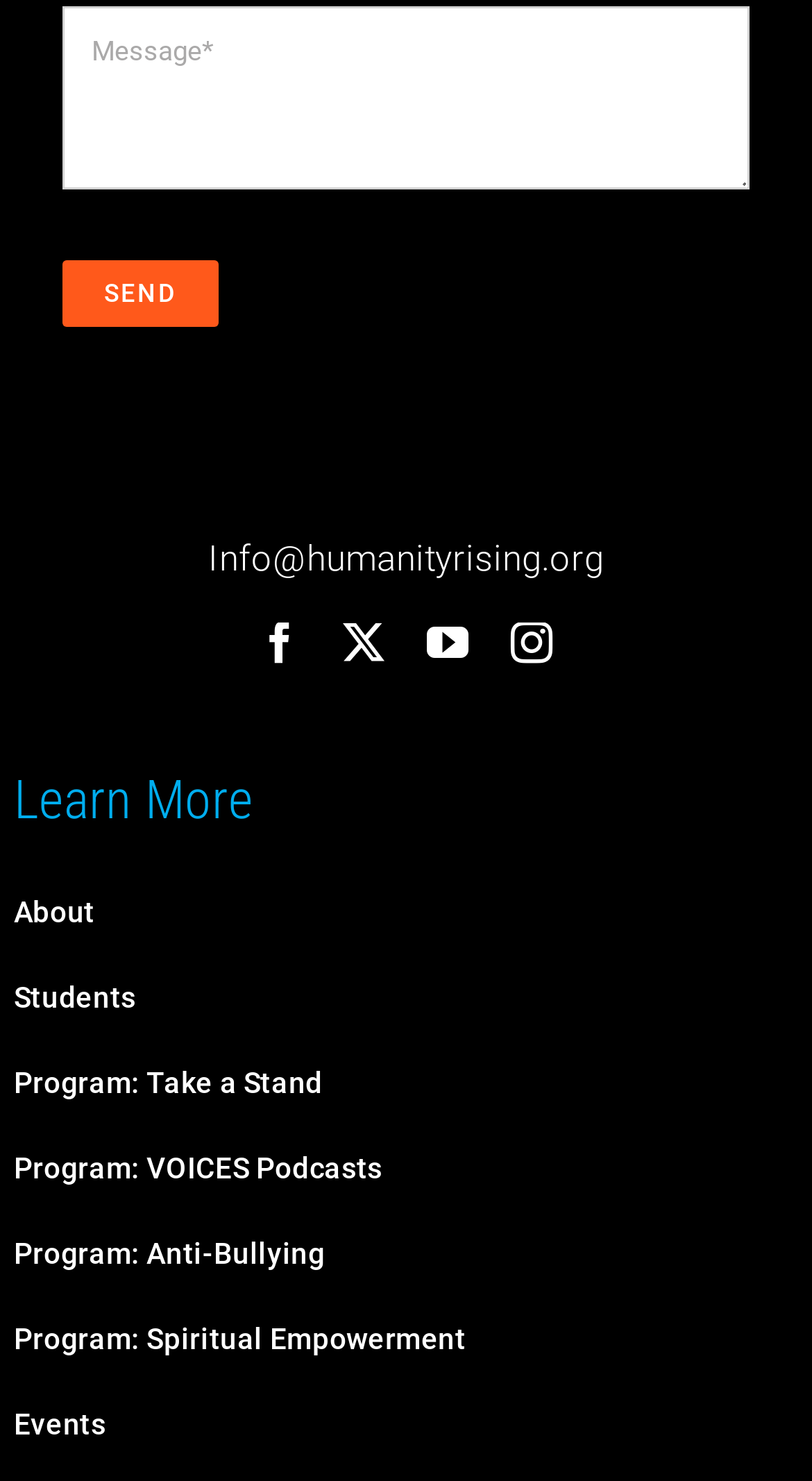Please answer the following question using a single word or phrase: 
How many programs are listed under 'Learn More'?

5